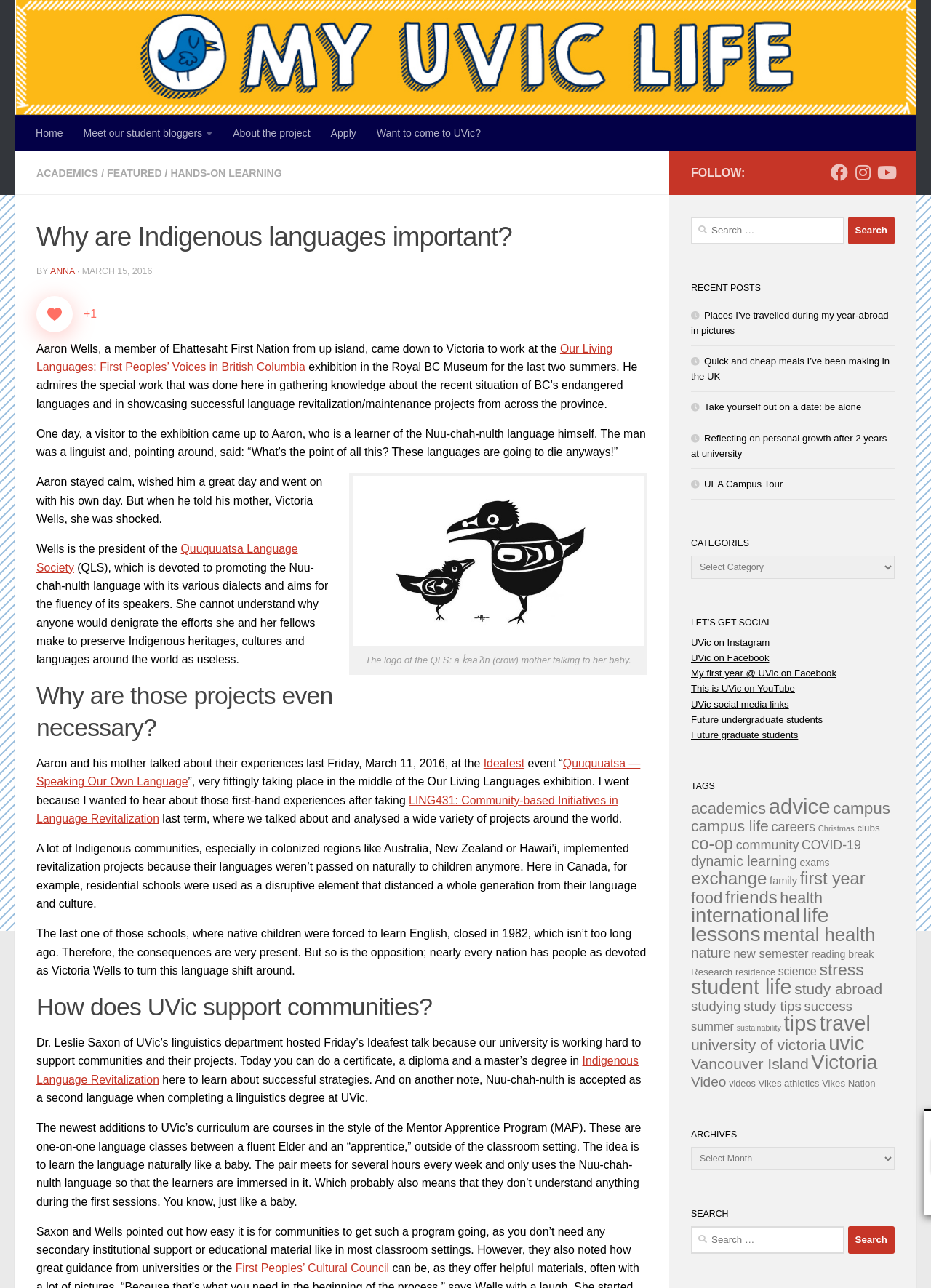Please locate the clickable area by providing the bounding box coordinates to follow this instruction: "Search for something".

None